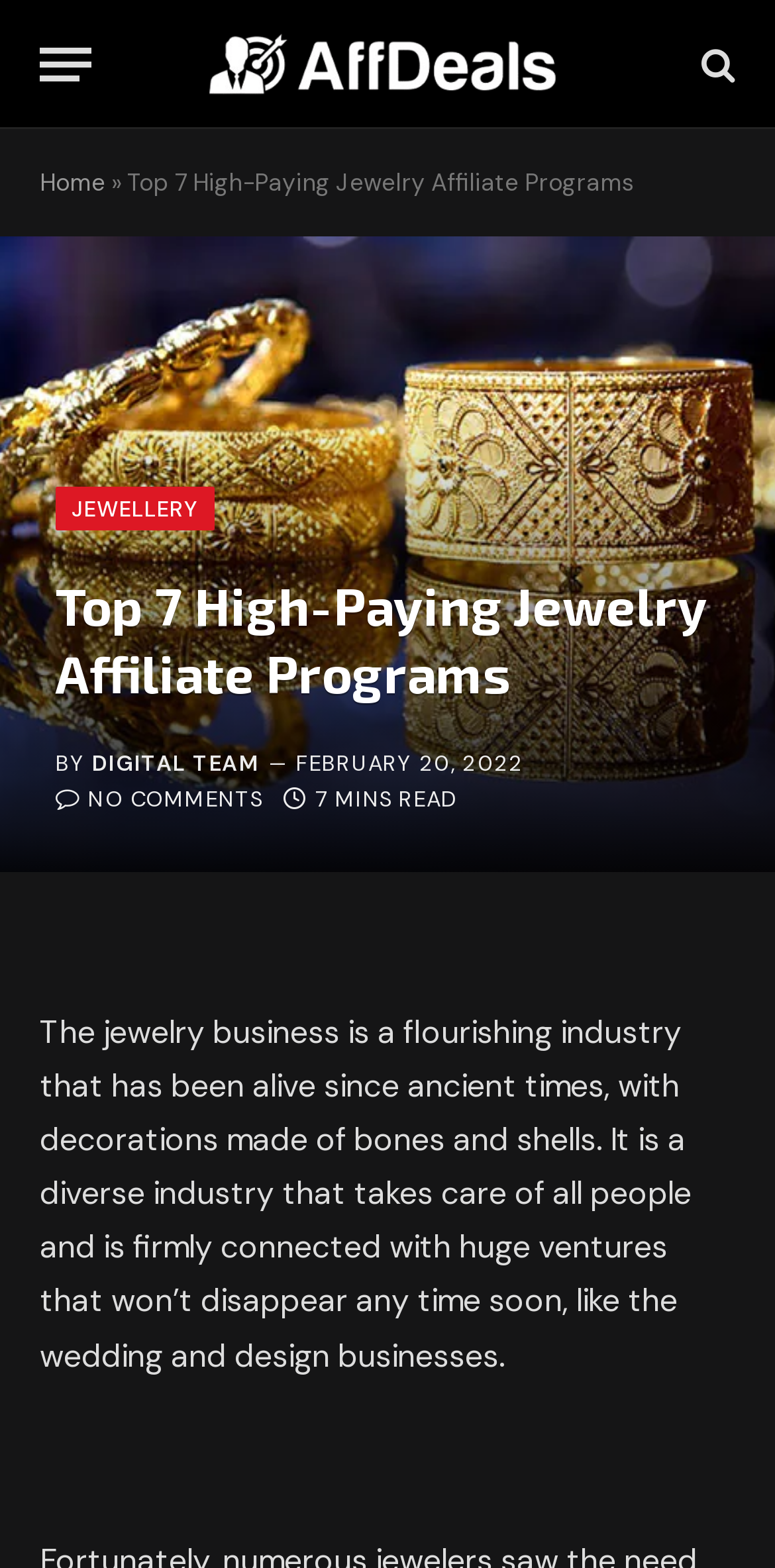Please predict the bounding box coordinates of the element's region where a click is necessary to complete the following instruction: "Visit the home page". The coordinates should be represented by four float numbers between 0 and 1, i.e., [left, top, right, bottom].

[0.051, 0.106, 0.136, 0.127]